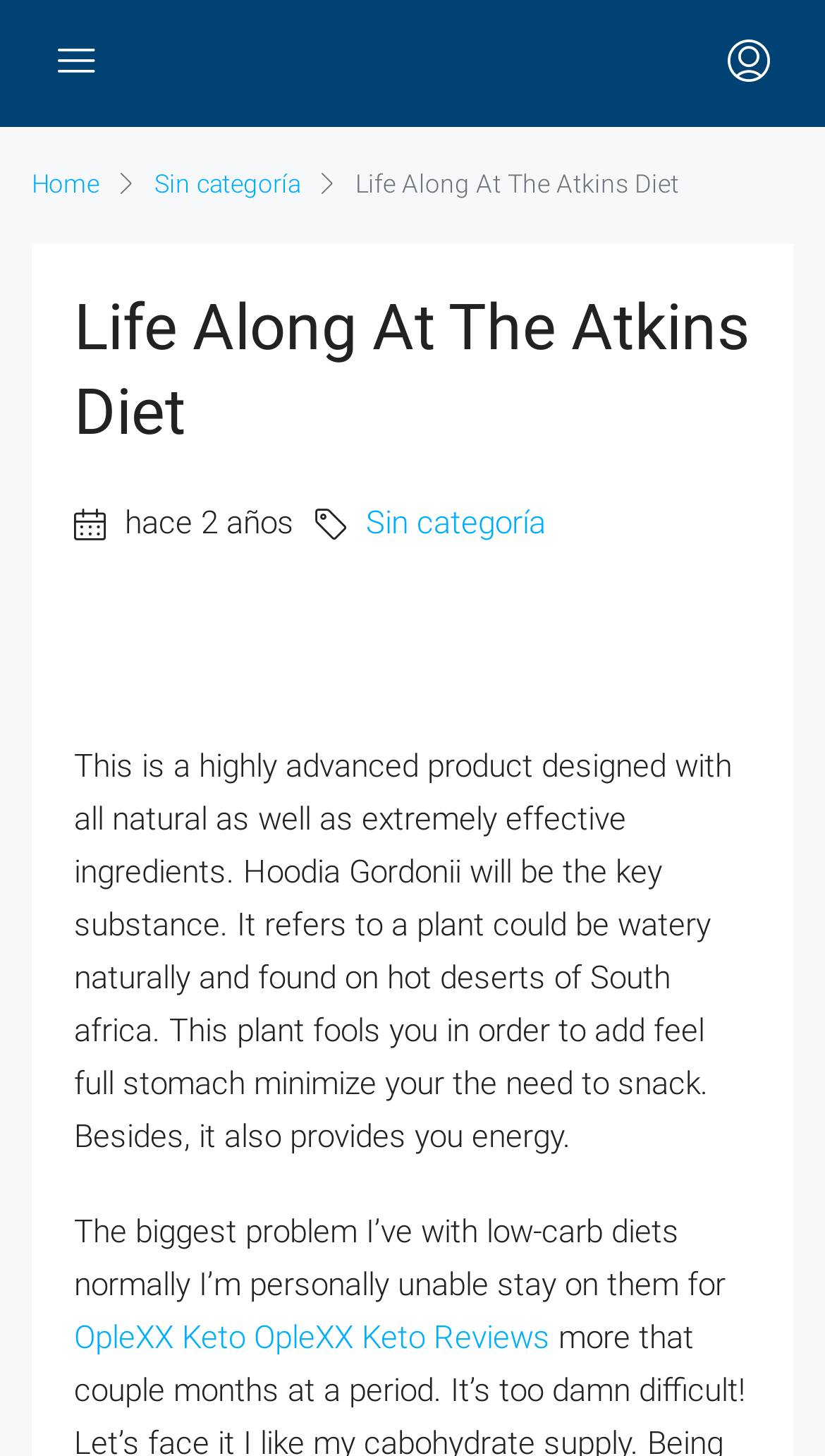Please determine and provide the text content of the webpage's heading.

Life Along At The Atkins Diet